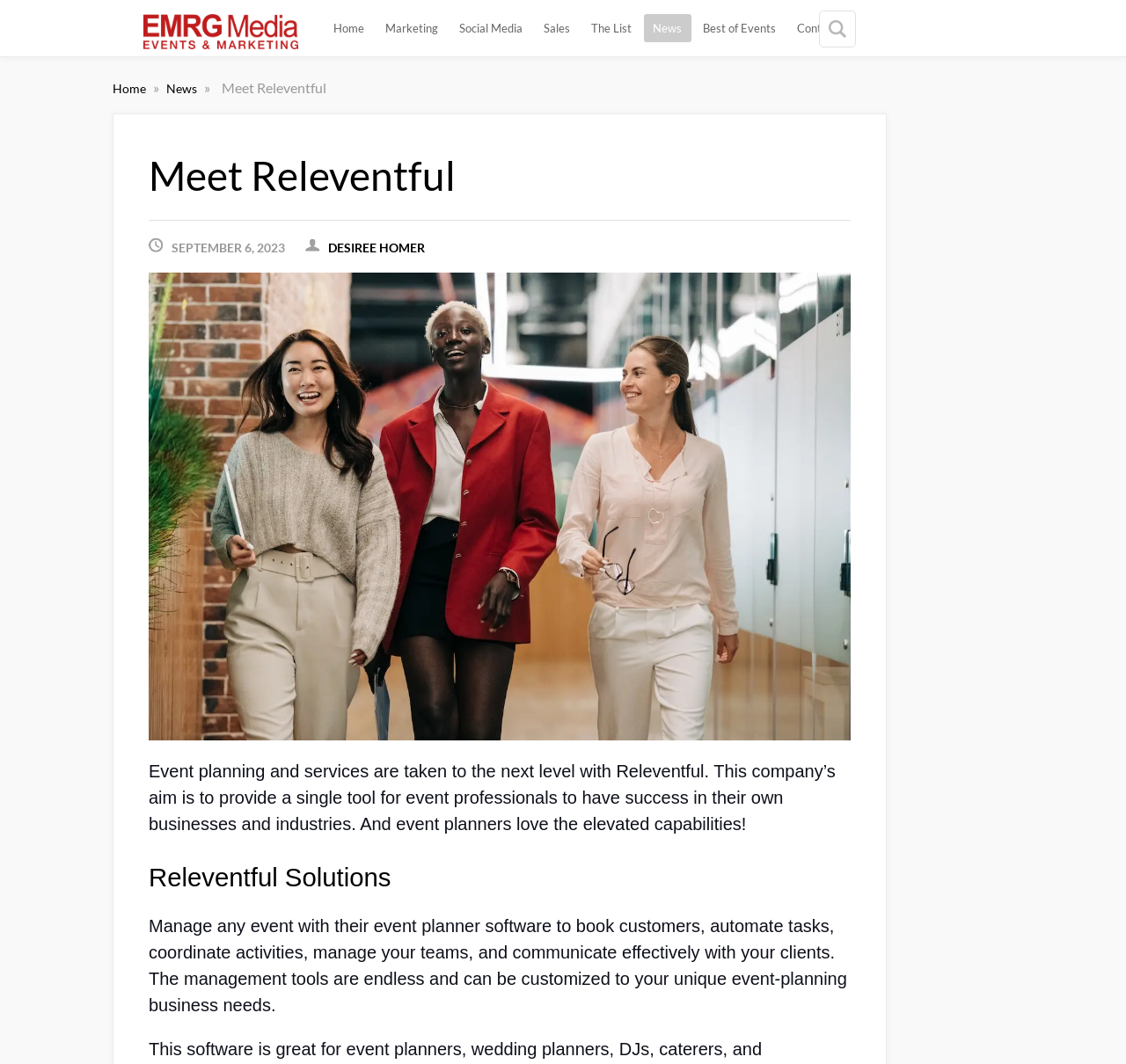Please specify the bounding box coordinates of the clickable section necessary to execute the following command: "View News".

[0.148, 0.076, 0.177, 0.09]